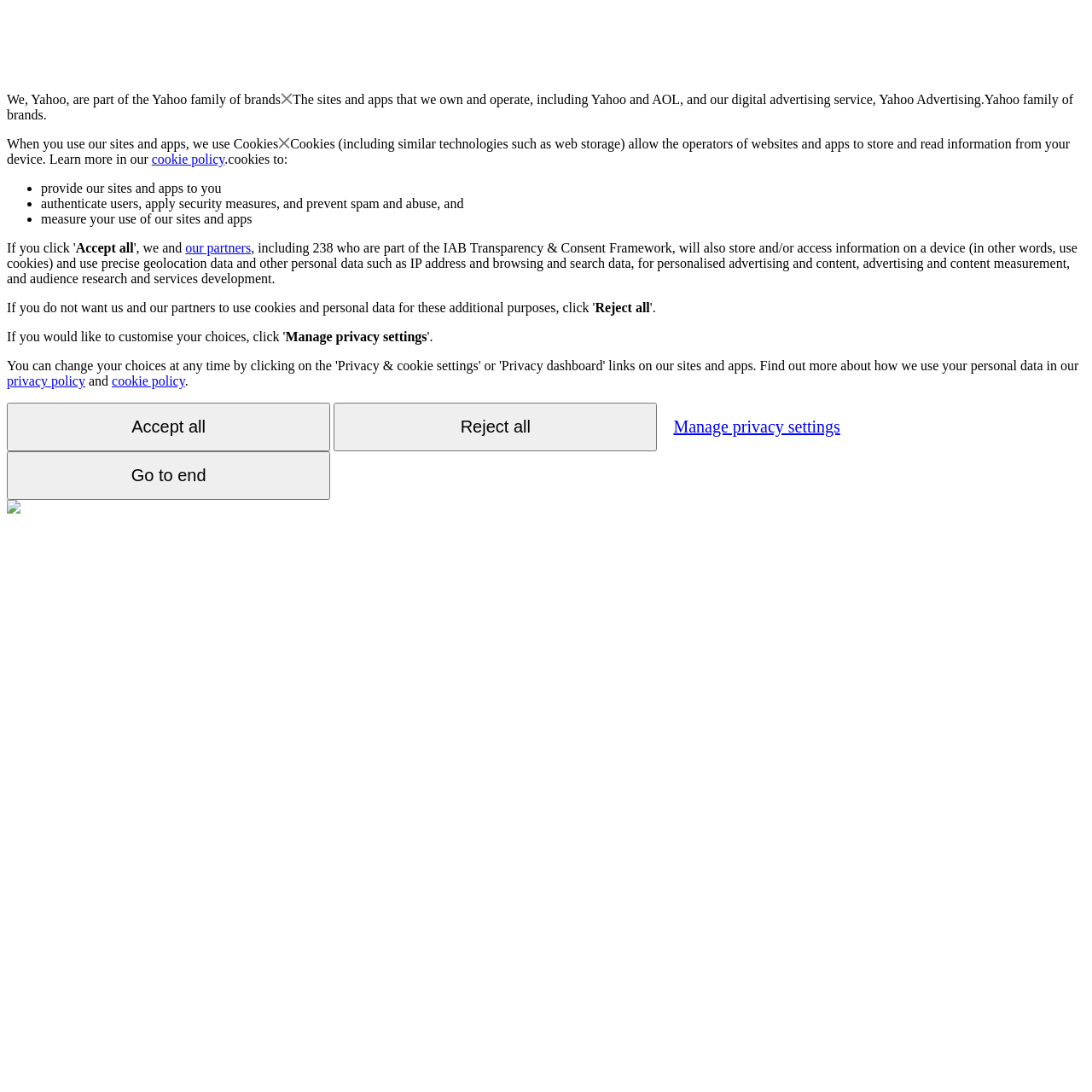Provide the bounding box coordinates of the area you need to click to execute the following instruction: "Click the 'Accept all' button".

[0.069, 0.22, 0.122, 0.234]